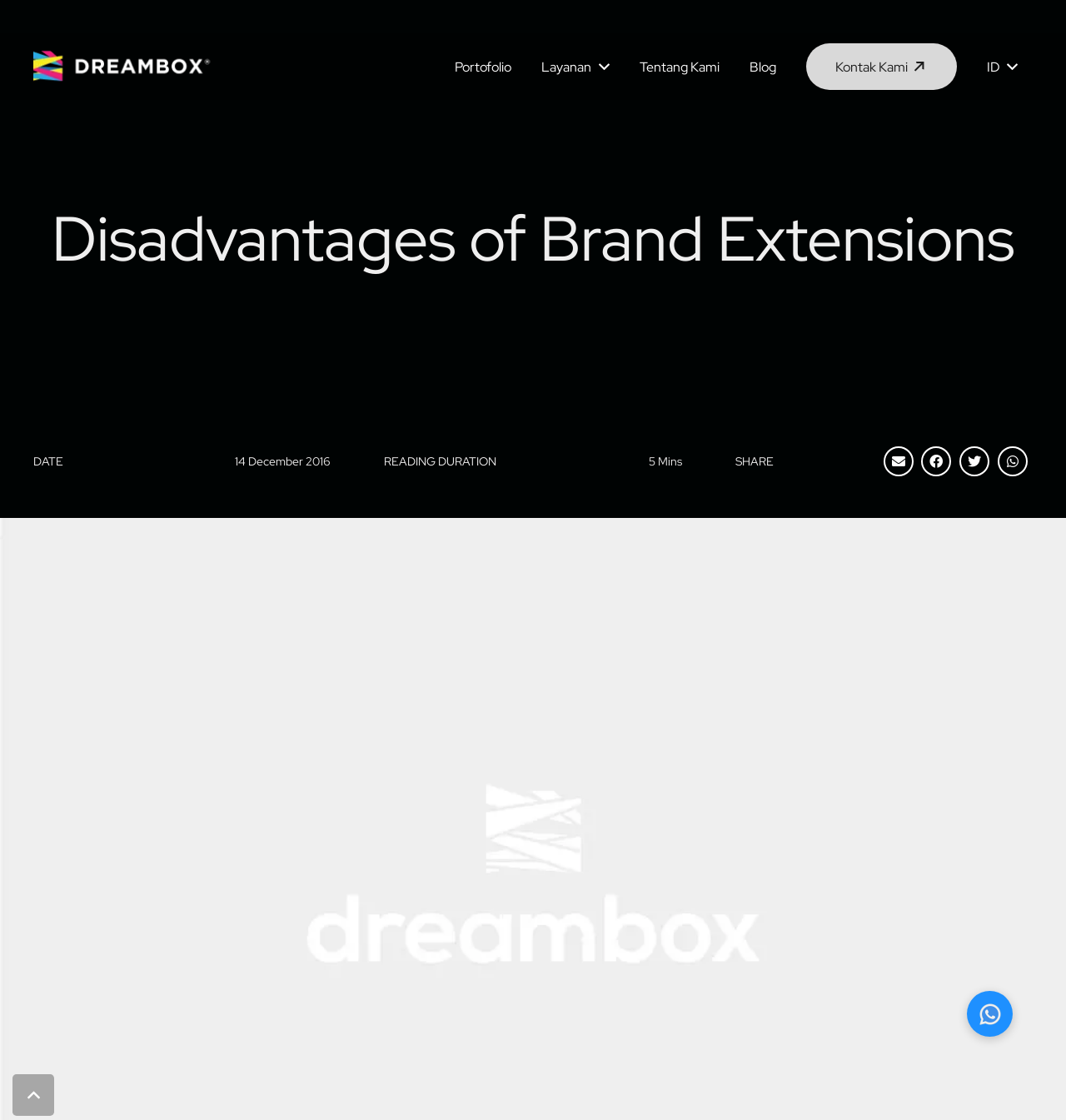Identify the bounding box coordinates of the area you need to click to perform the following instruction: "Click on the 'Portofolio' link".

[0.413, 0.046, 0.494, 0.072]